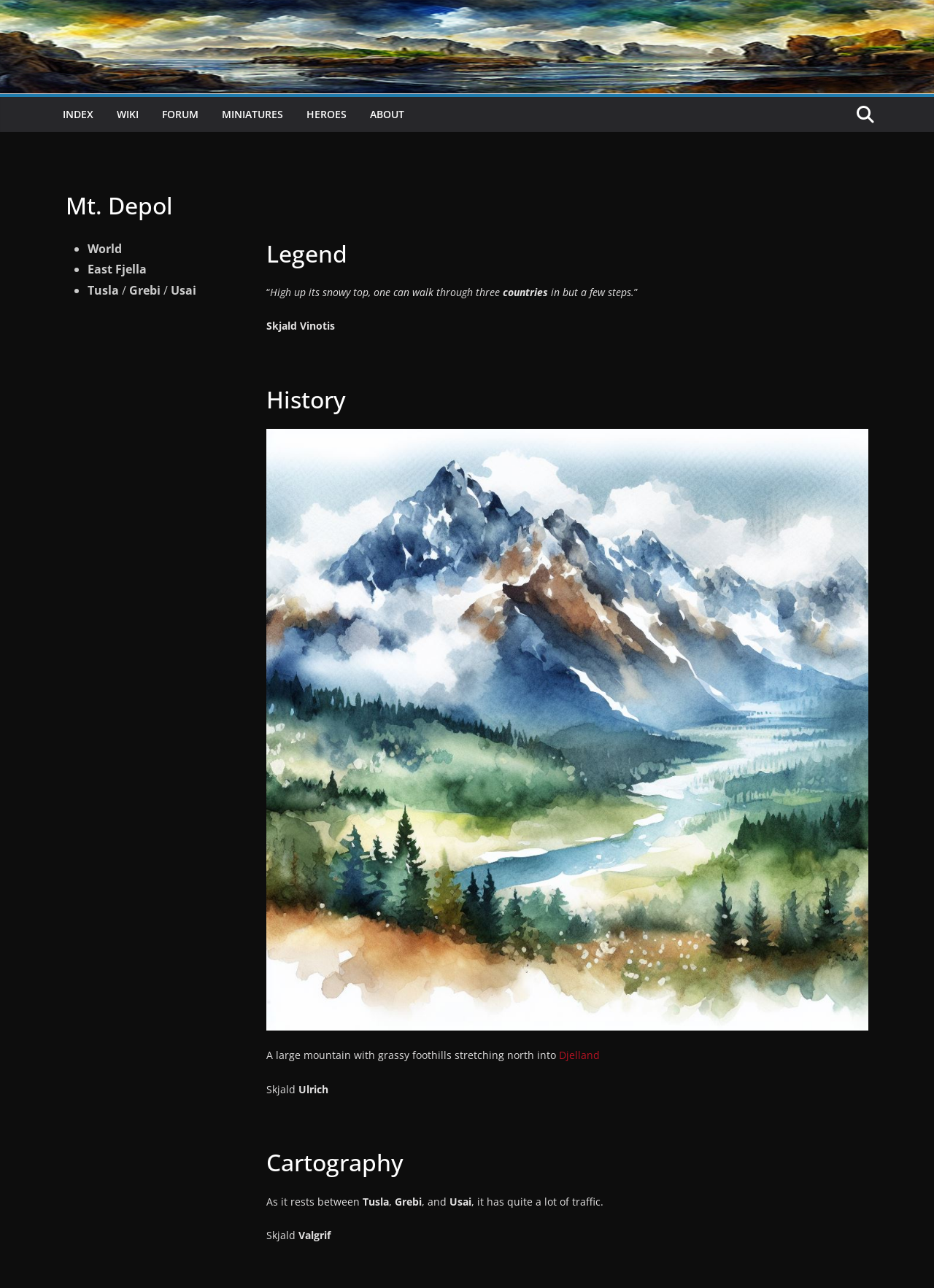Respond to the question below with a concise word or phrase:
What is situated between Tusla, Grebi, and Usai?

Mt. Depol